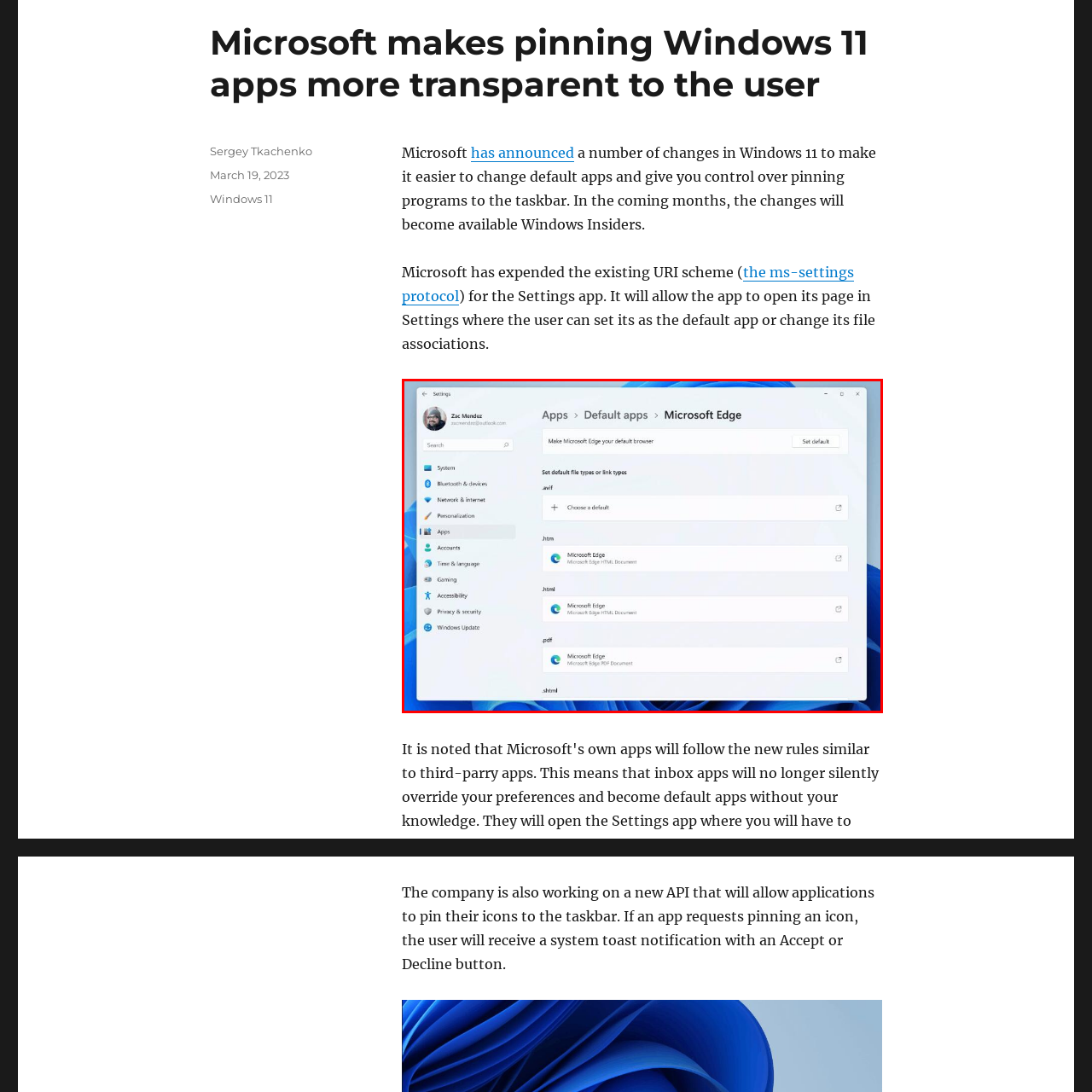Examine the image within the red border, What is the default browser prompted to be set? 
Please provide a one-word or one-phrase answer.

Microsoft Edge